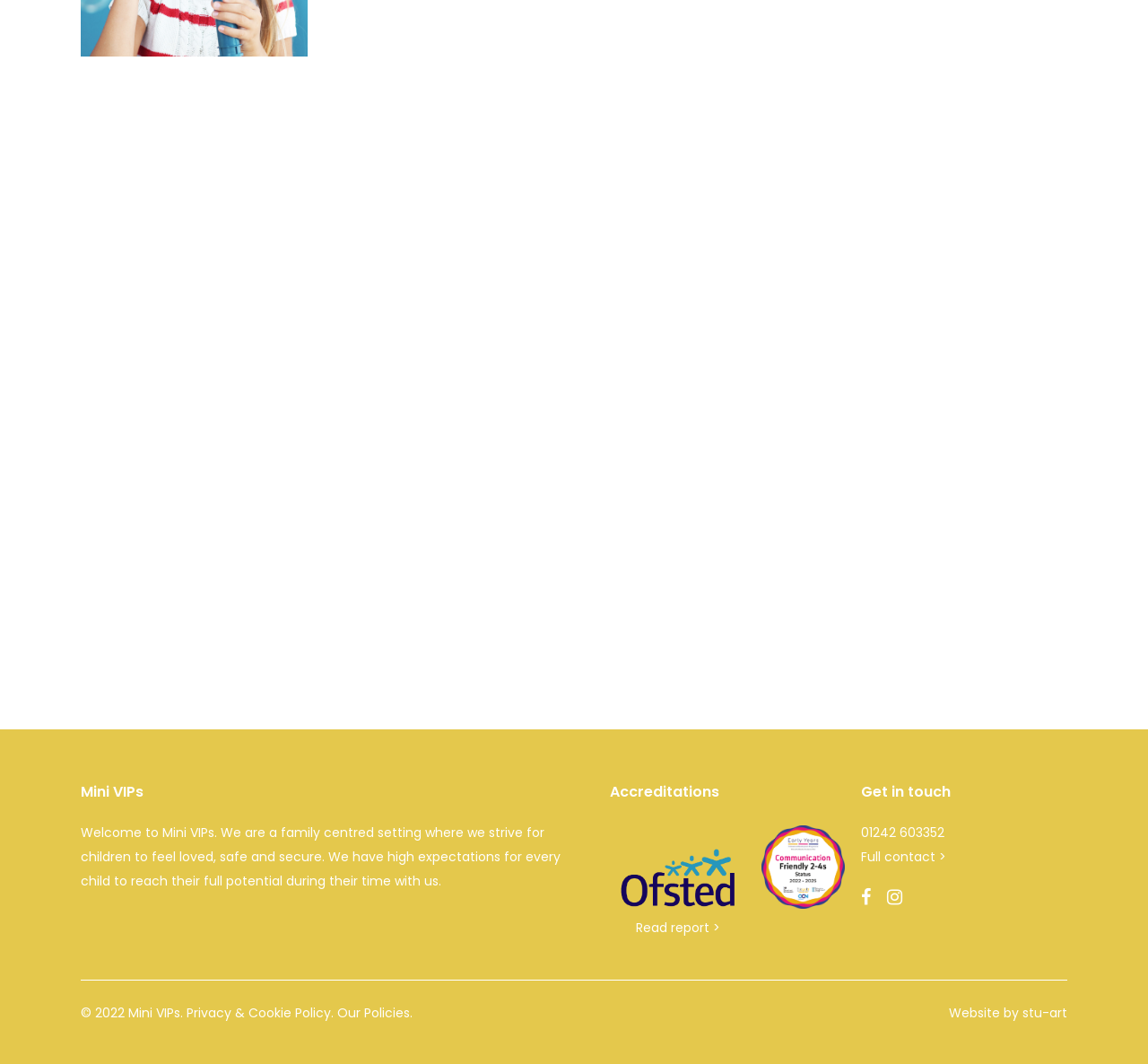Answer the question below in one word or phrase:
What is the copyright year of the website?

2022